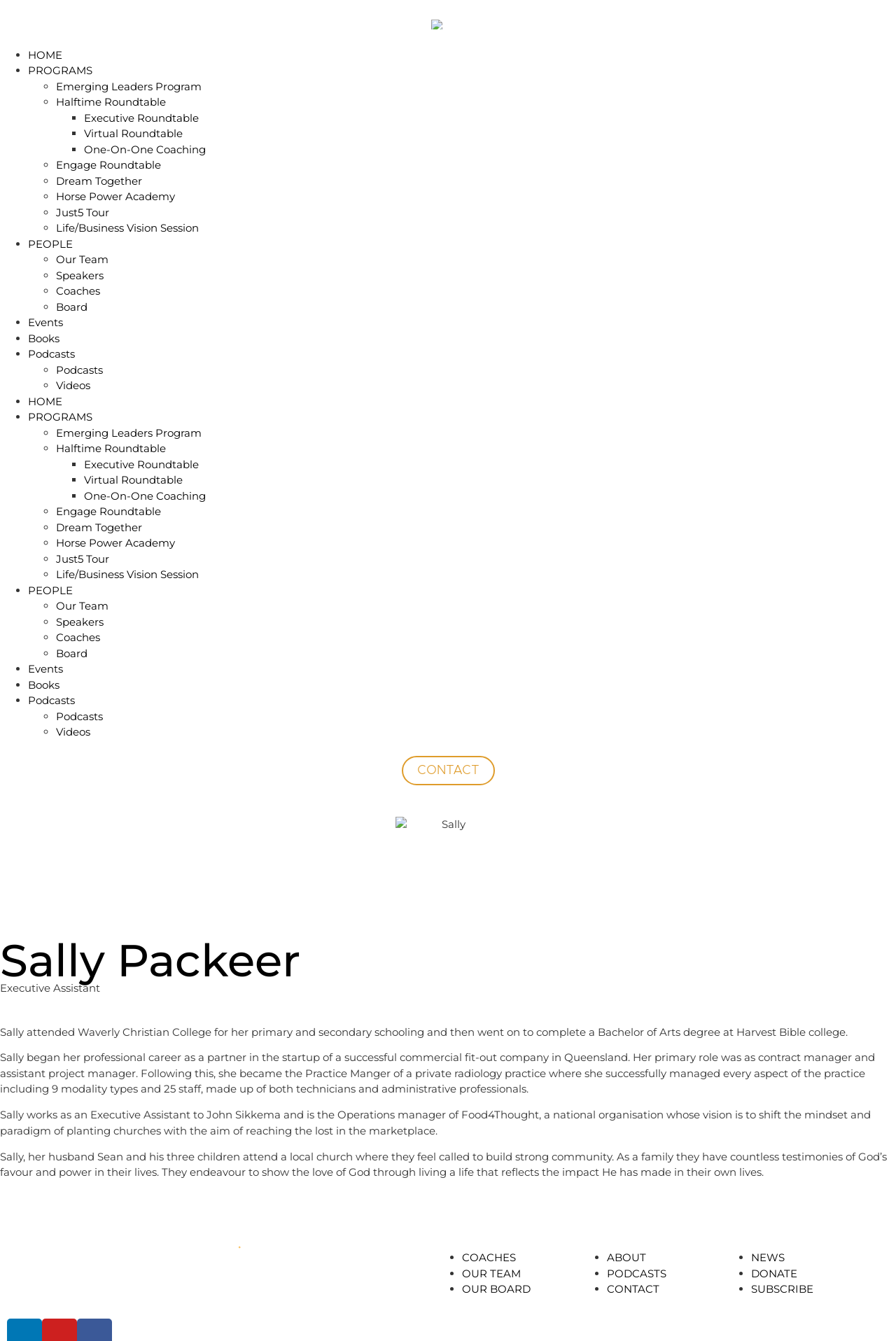Identify the bounding box coordinates for the UI element described as: "alt="Halftime-AU-2C-Rev-WhiteGold-RGB"".

[0.231, 0.927, 0.269, 0.939]